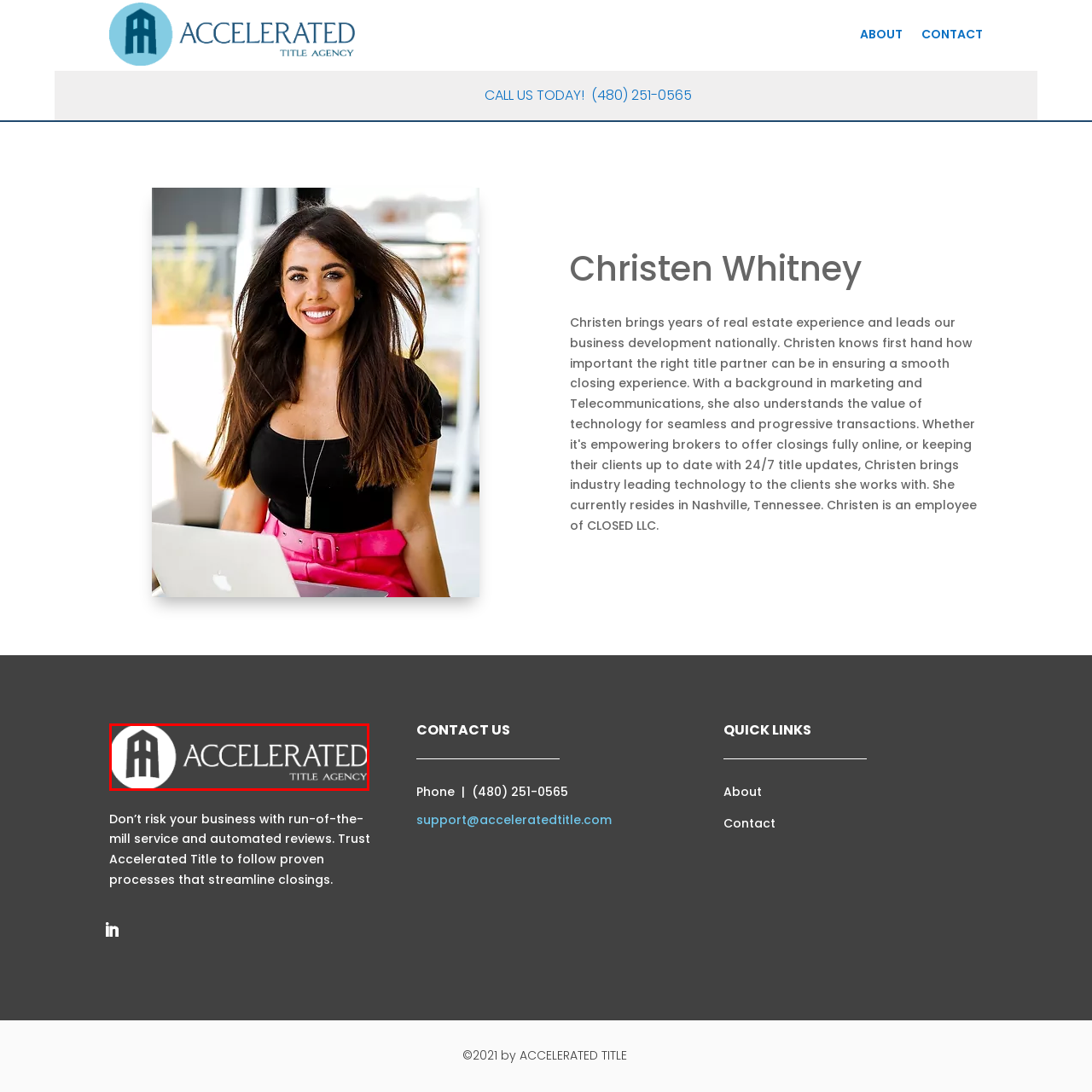Elaborate on the contents of the image marked by the red border.

The image features the logo of "Accelerated Title Agency," prominently displayed in a sleek and modern design. The logo consists of a stylized letter "A" that incorporates architectural elements, symbolizing strength and stability, which reflects the agency's commitment to providing reliable title services. The words "ACCELERATED" and "TITLE AGENCY" are presented in a clean, contemporary font, reinforcing the agency's professional identity. The background is a deep gray, enhancing the logo's visibility and giving it a sophisticated look. This branding conveys trustworthiness and efficiency, essential qualities for a title agency aimed at streamlining closing processes for clients.